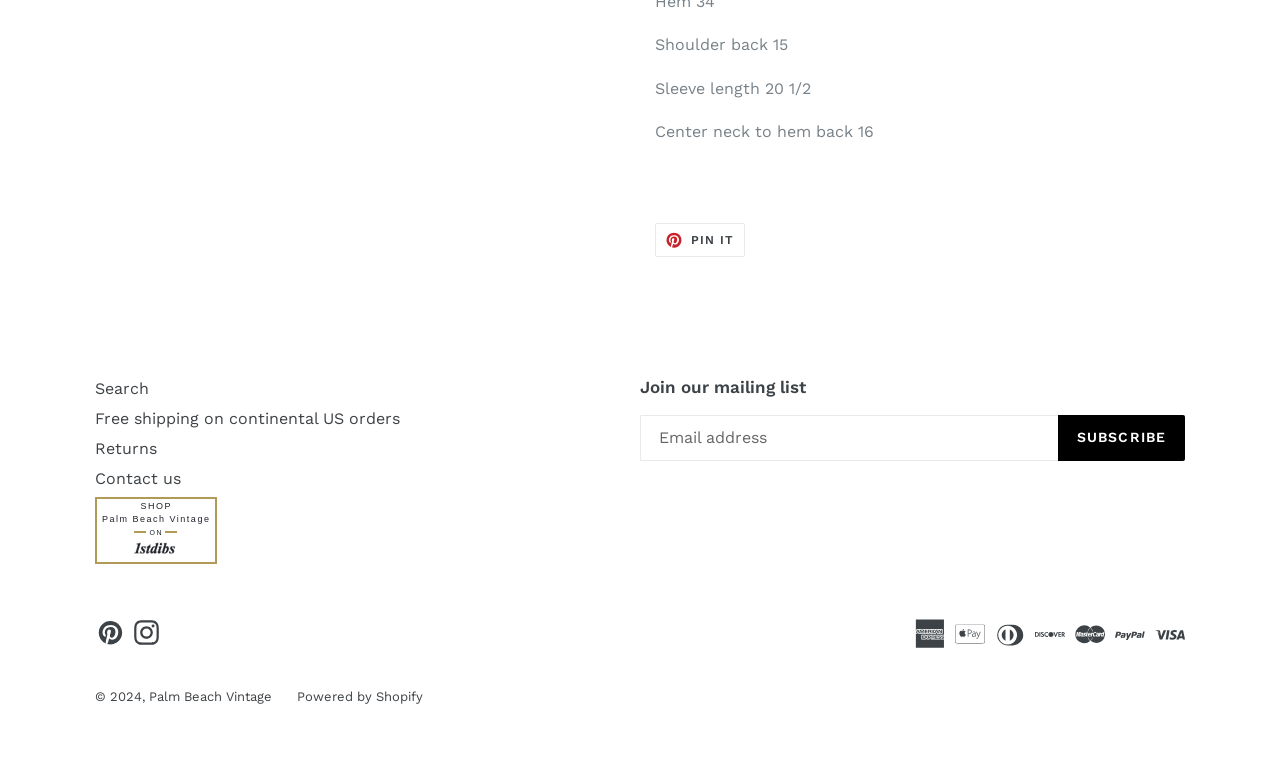Where can I search on this website?
Kindly offer a comprehensive and detailed response to the question.

The search link is located at the top left of the webpage, with a bounding box coordinate of [0.074, 0.496, 0.116, 0.521].